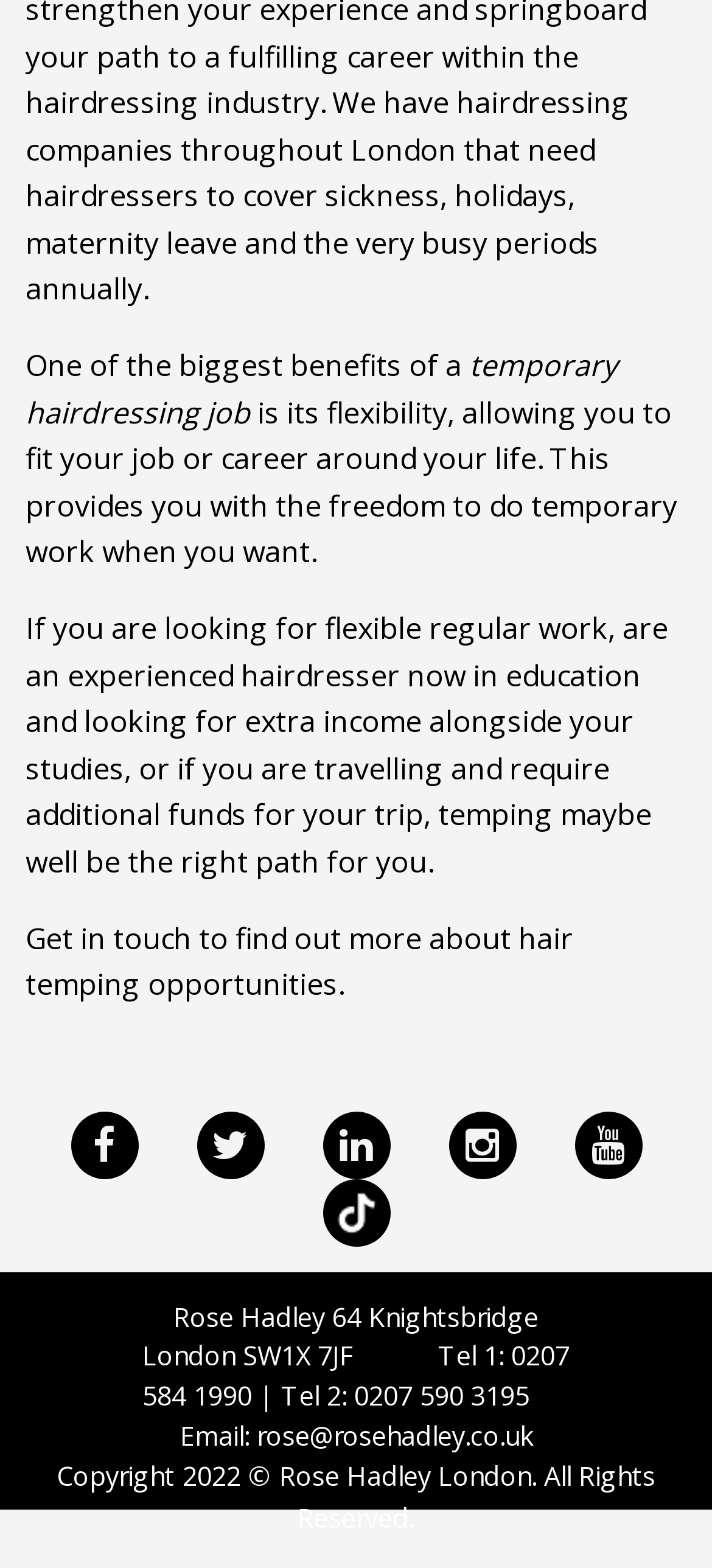Kindly determine the bounding box coordinates for the clickable area to achieve the given instruction: "Click the Tel 1 link".

[0.2, 0.854, 0.8, 0.901]